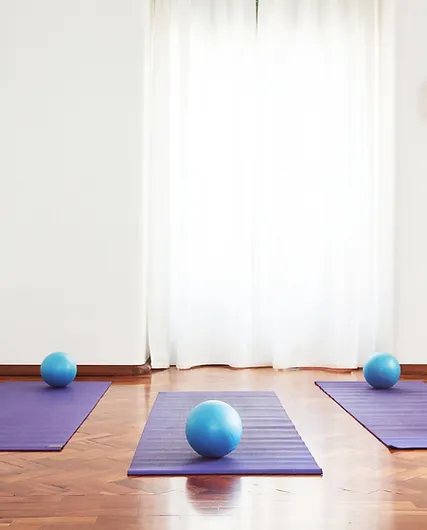What type of floor is in the studio?
Look at the image and respond with a single word or a short phrase.

Polished wooden